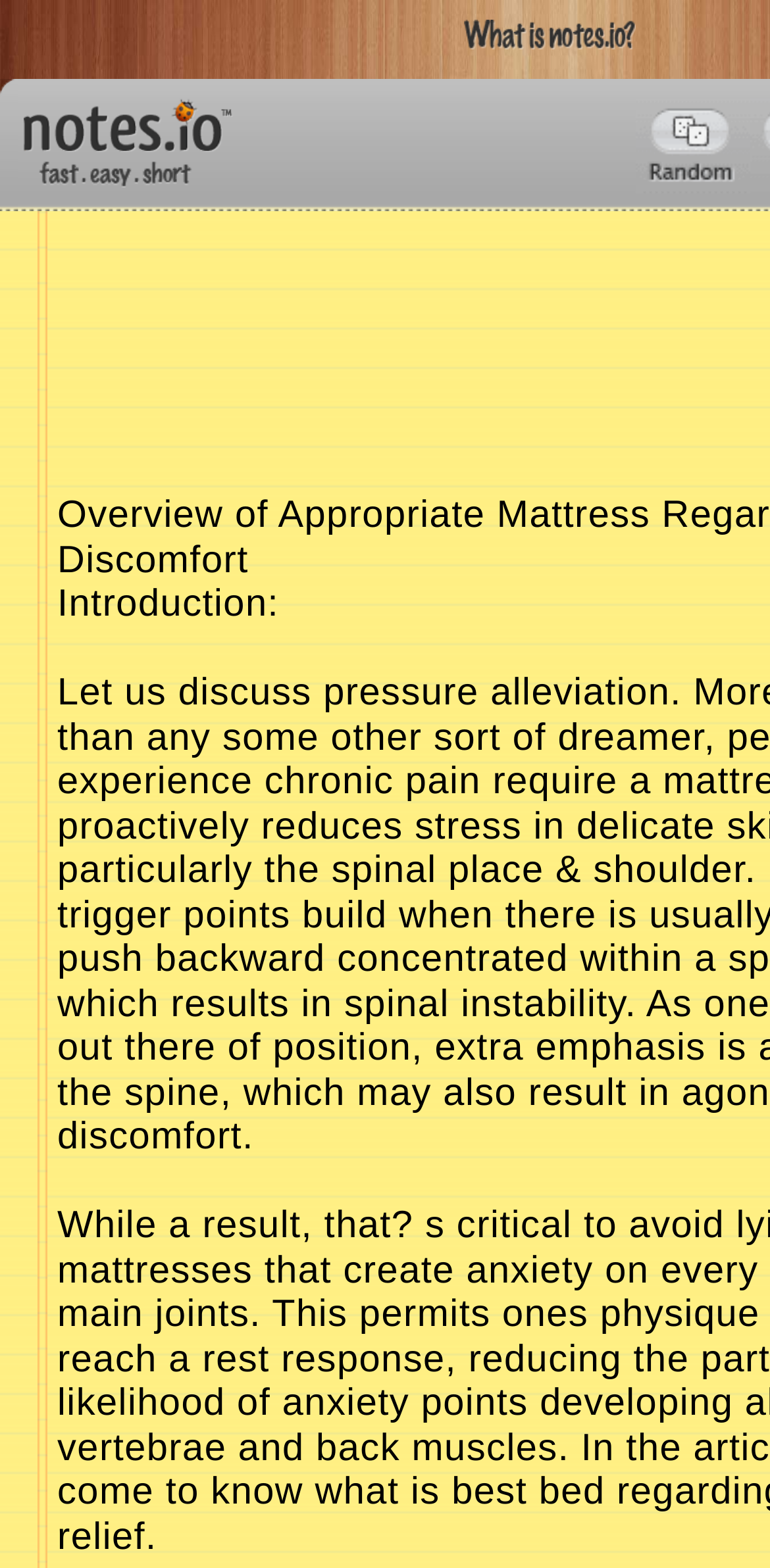What is the slogan of the Notes brand?
Answer with a single word or short phrase according to what you see in the image.

Notes brand slogan